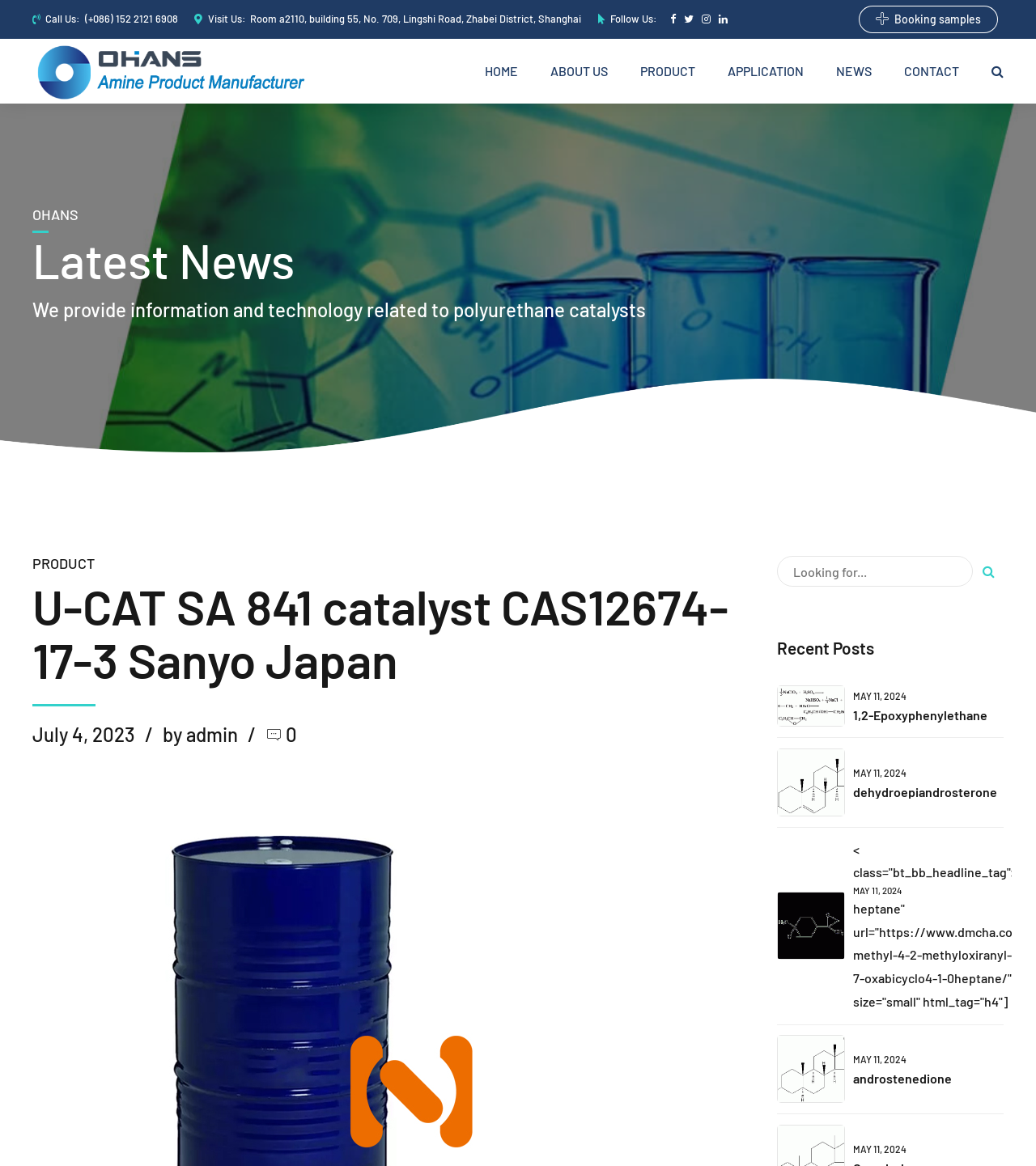What is the company's phone number?
Based on the visual content, answer with a single word or a brief phrase.

(+086) 152 2121 6908